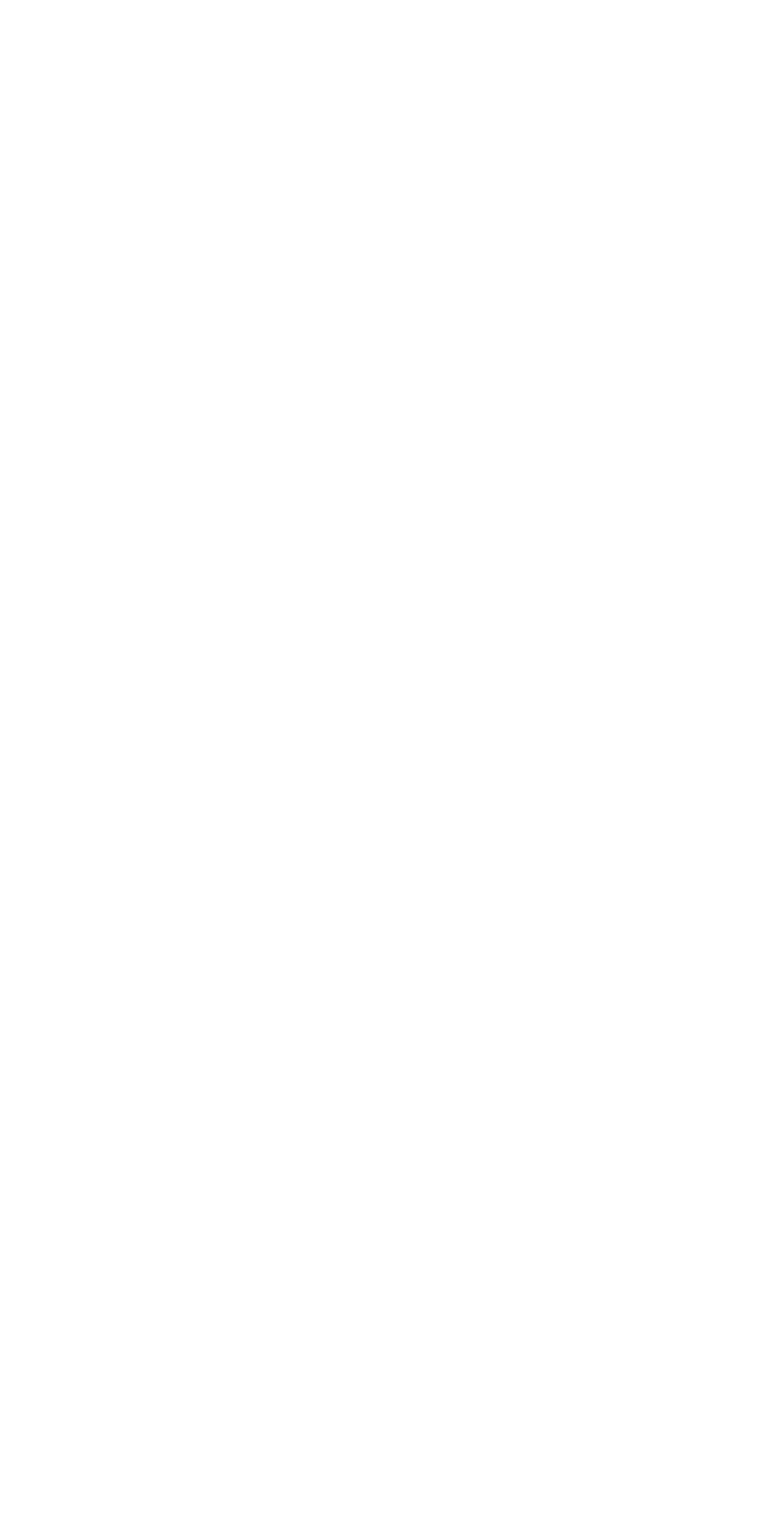What is the theme of the website?
We need a detailed and exhaustive answer to the question. Please elaborate.

The presence of the 'Pride Store' section and the mention of 'Professor Pride' in the registered trademark information suggests that the theme of the website is related to pride, possibly LGBTQ+ pride.